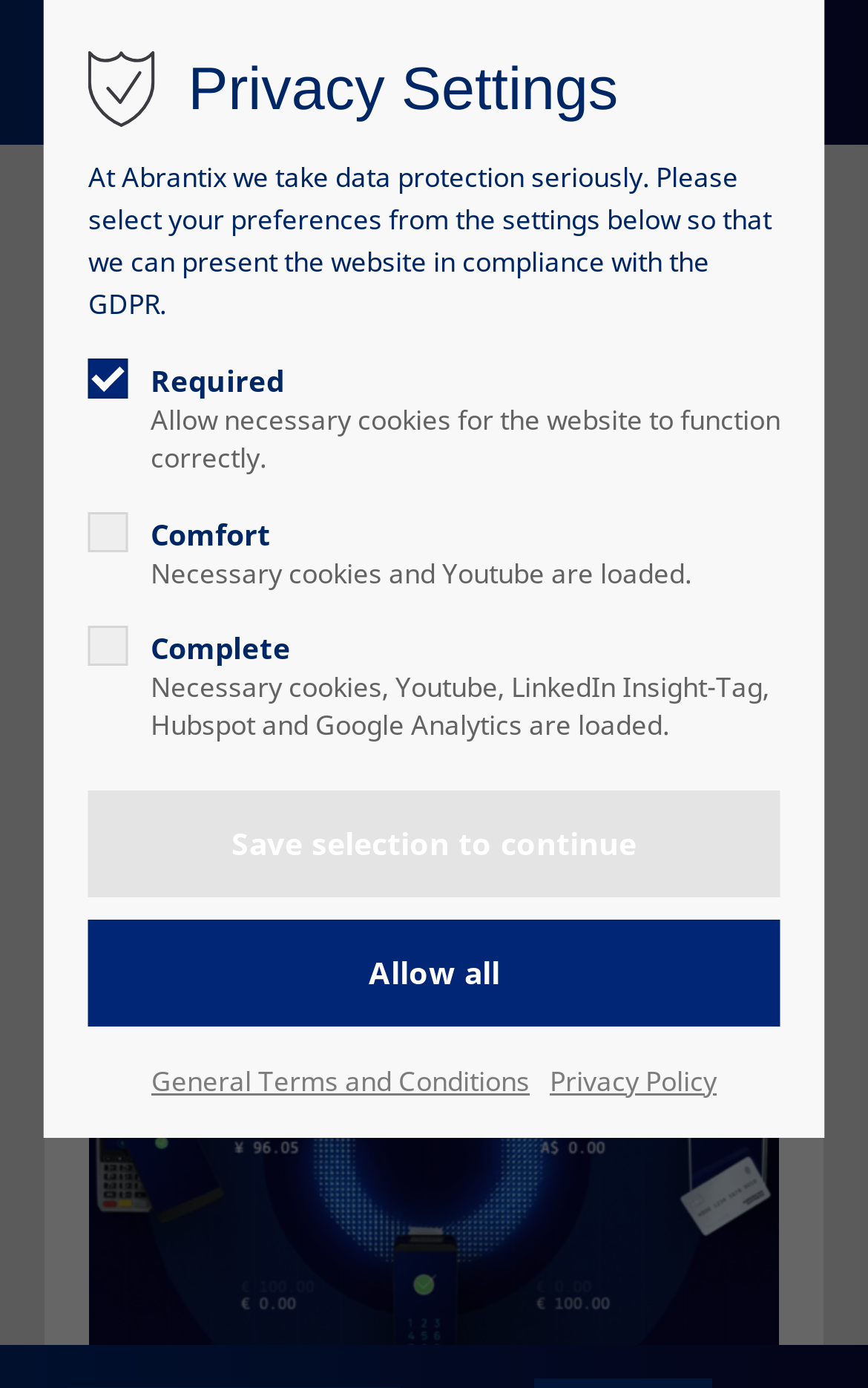Provide the bounding box coordinates of the HTML element this sentence describes: "General Terms and Conditions". The bounding box coordinates consist of four float numbers between 0 and 1, i.e., [left, top, right, bottom].

[0.174, 0.764, 0.61, 0.796]